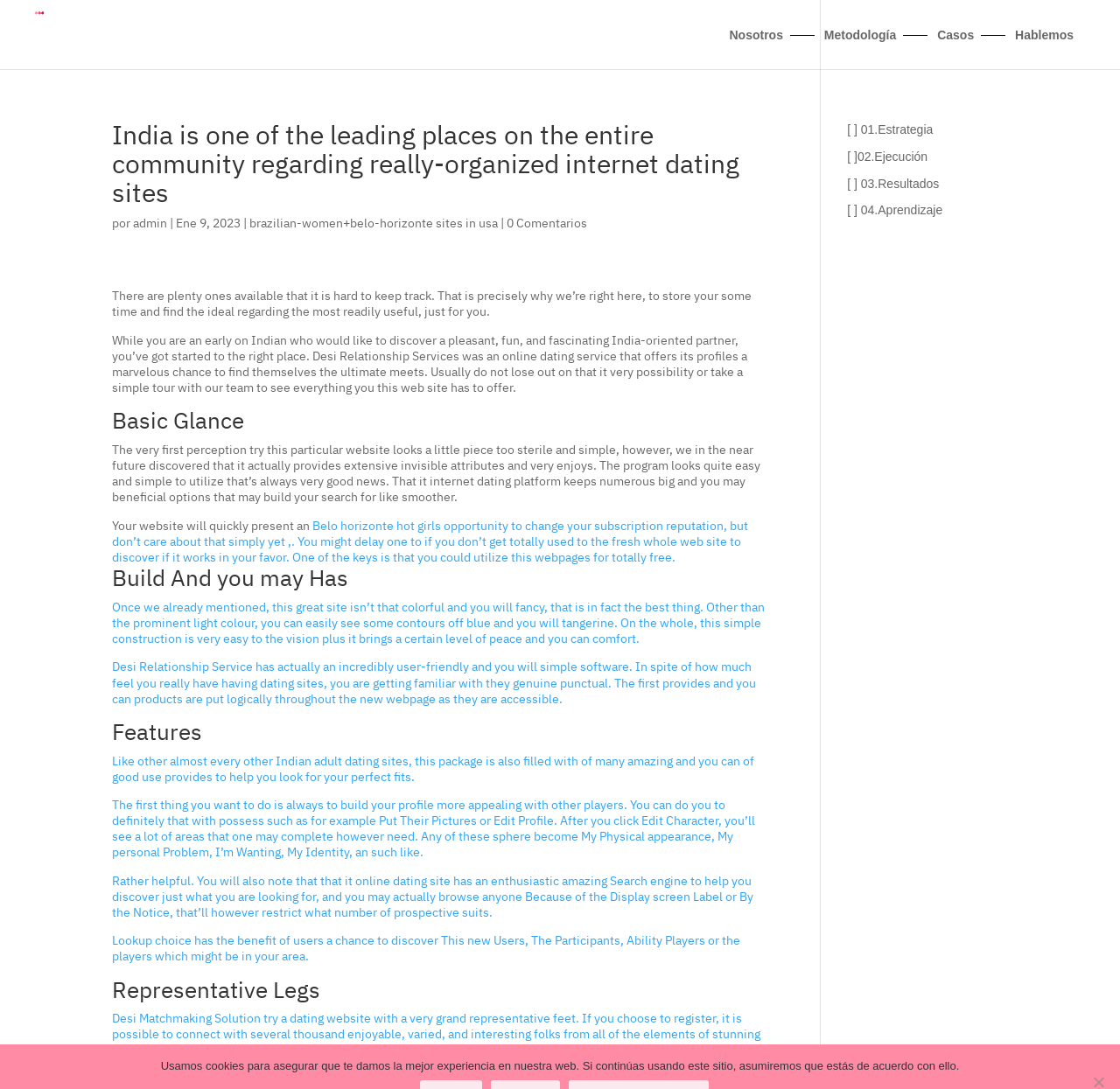Find and specify the bounding box coordinates that correspond to the clickable region for the instruction: "Click the 'Hablemos' link".

[0.906, 0.027, 0.959, 0.039]